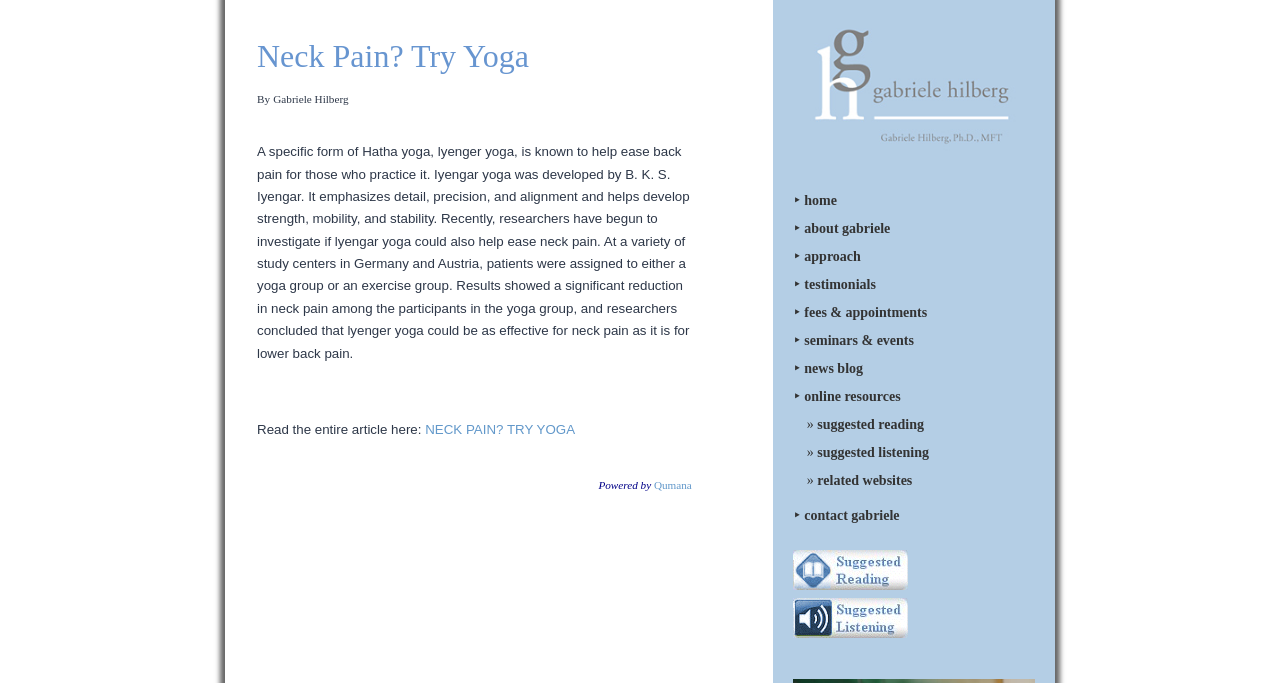What is the name of the website?
Use the image to answer the question with a single word or phrase.

Gabriele Hilberg